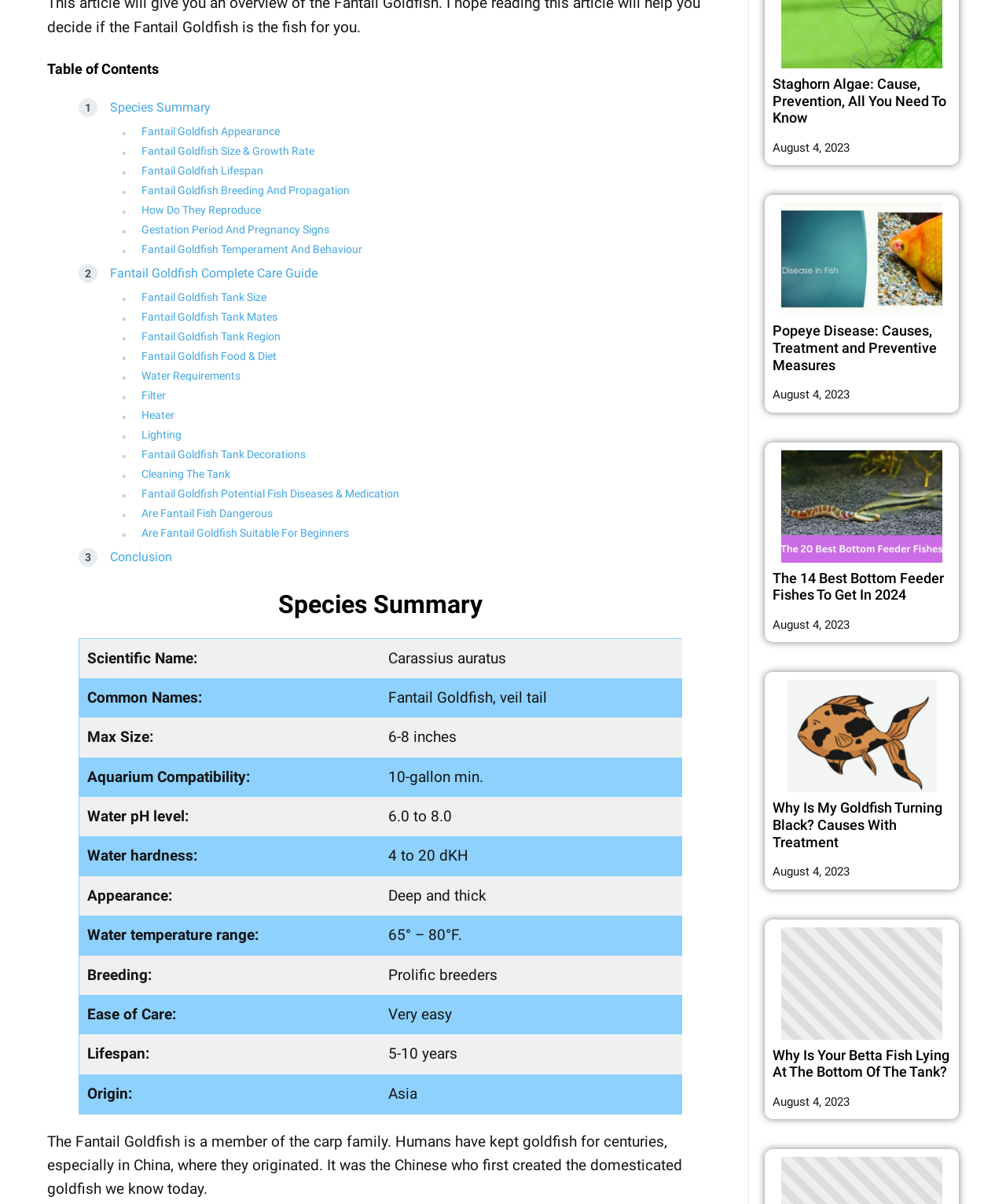Identify the bounding box of the UI component described as: "Species Summary".

[0.109, 0.083, 0.209, 0.095]